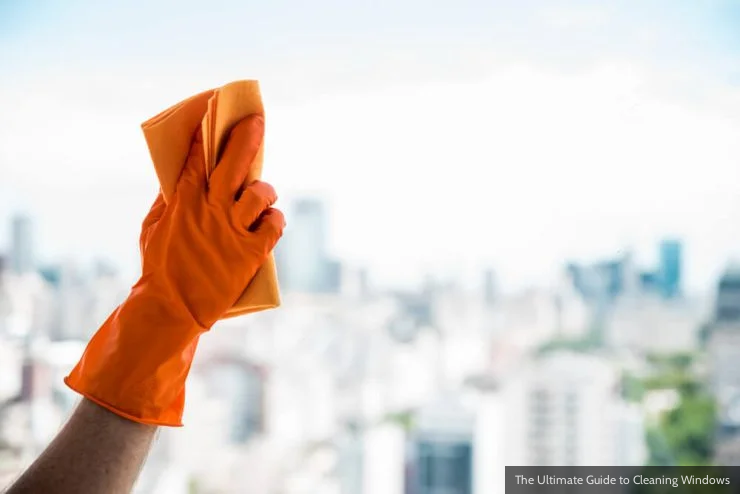What is the weather like in the image?
Please use the image to provide a one-word or short phrase answer.

Sunny